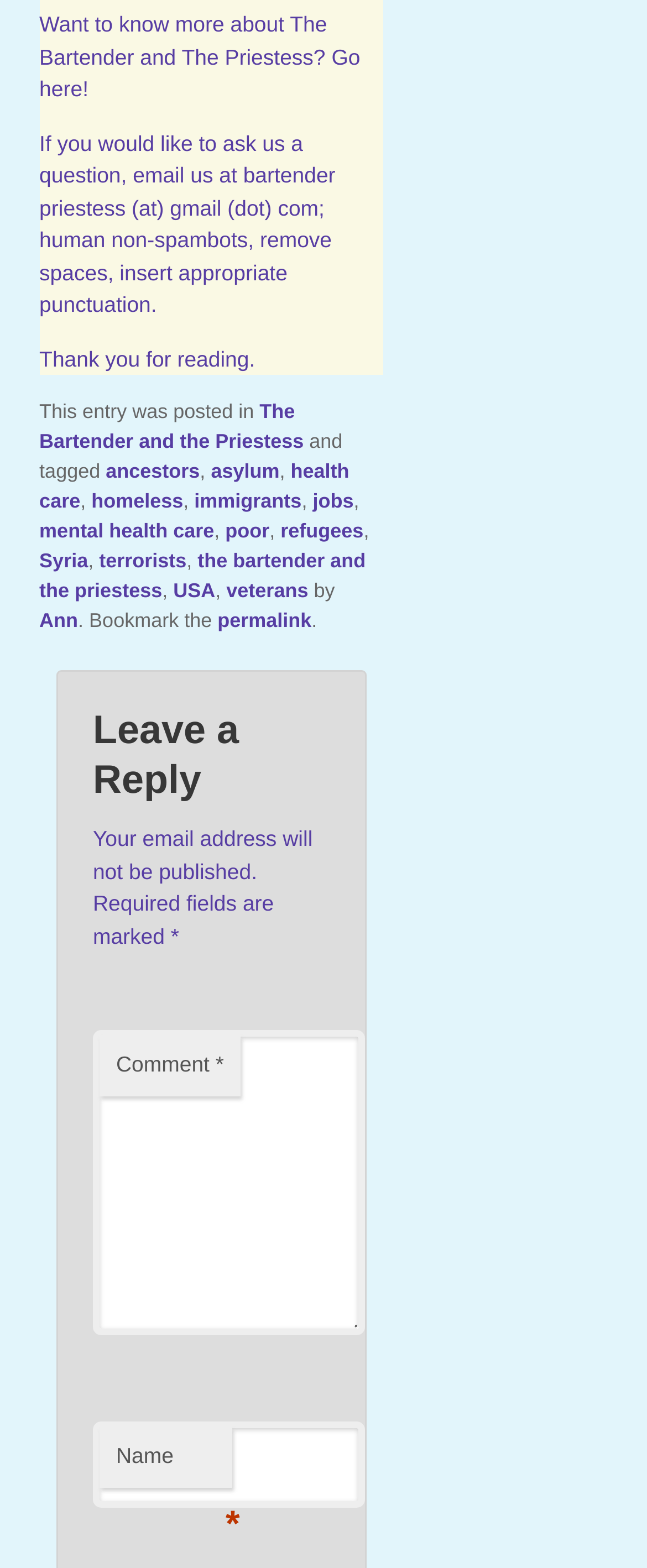Could you indicate the bounding box coordinates of the region to click in order to complete this instruction: "Enter your name".

[0.144, 0.906, 0.563, 0.961]